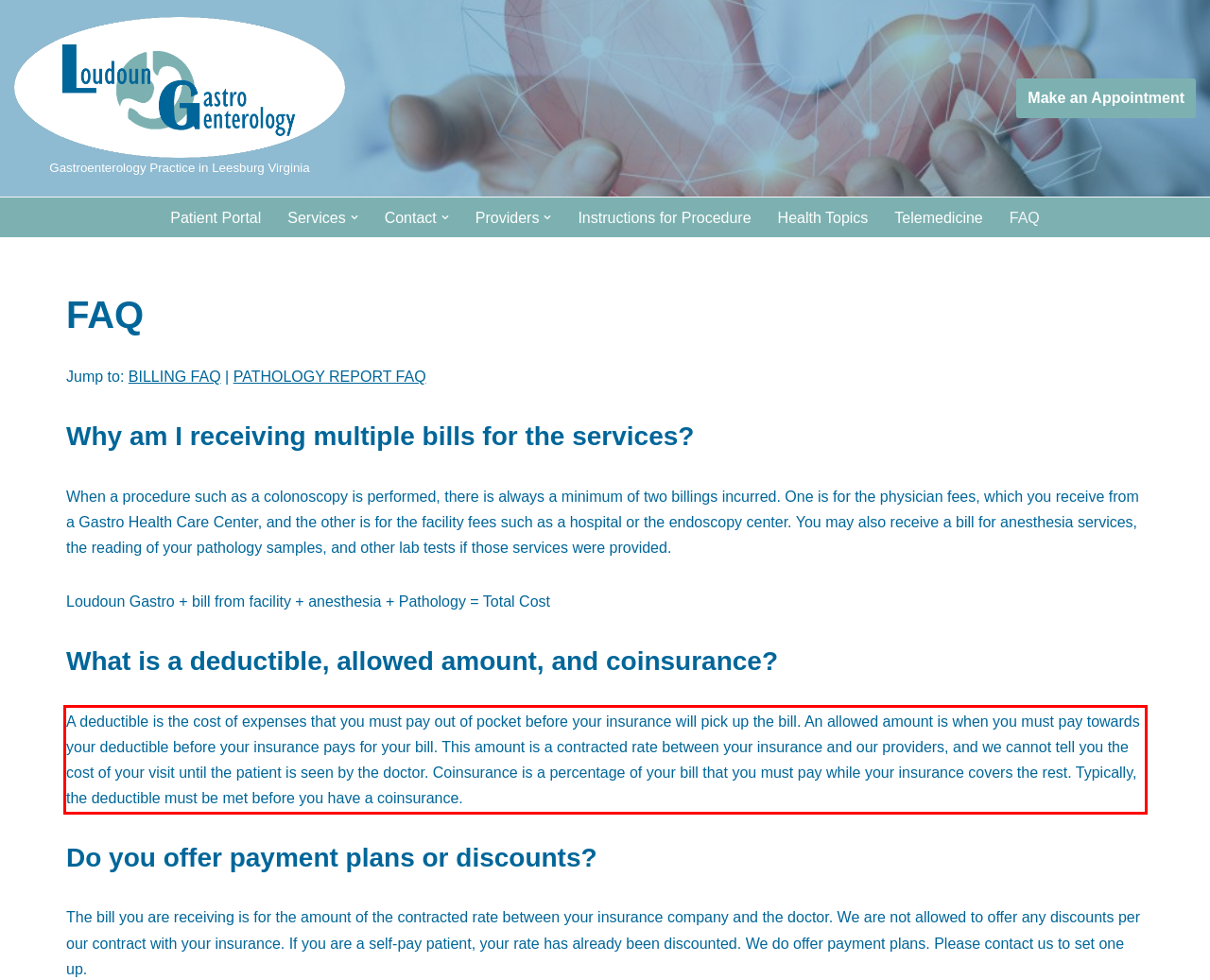There is a screenshot of a webpage with a red bounding box around a UI element. Please use OCR to extract the text within the red bounding box.

A deductible is the cost of expenses that you must pay out of pocket before your insurance will pick up the bill. An allowed amount is when you must pay towards your deductible before your insurance pays for your bill. This amount is a contracted rate between your insurance and our providers, and we cannot tell you the cost of your visit until the patient is seen by the doctor. Coinsurance is a percentage of your bill that you must pay while your insurance covers the rest. Typically, the deductible must be met before you have a coinsurance.